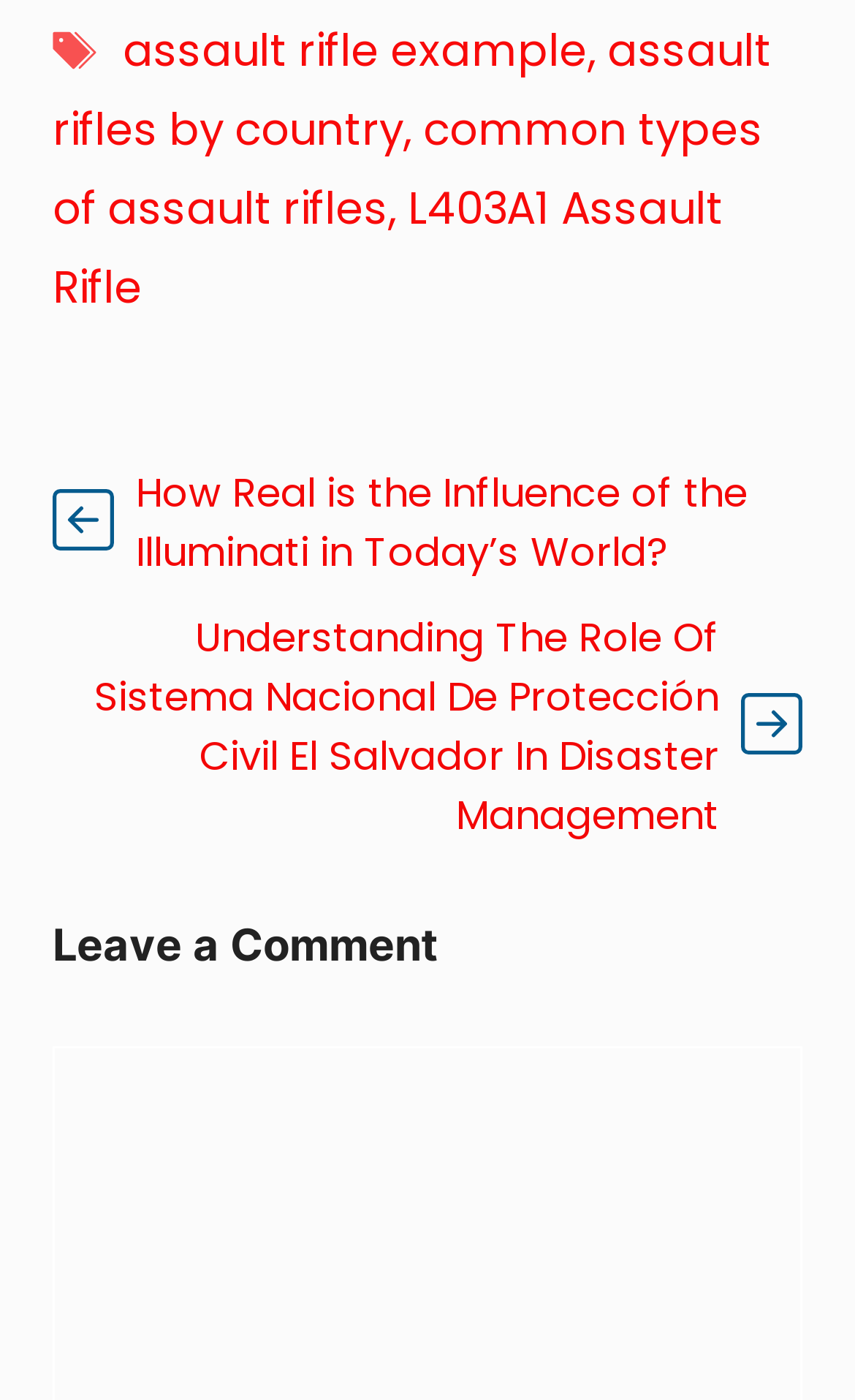Using the elements shown in the image, answer the question comprehensively: What is the purpose of the section at the bottom?

The section at the bottom of the webpage is for leaving a comment, as indicated by the heading 'Leave a Comment' with a bounding box of [0.062, 0.653, 0.938, 0.7].